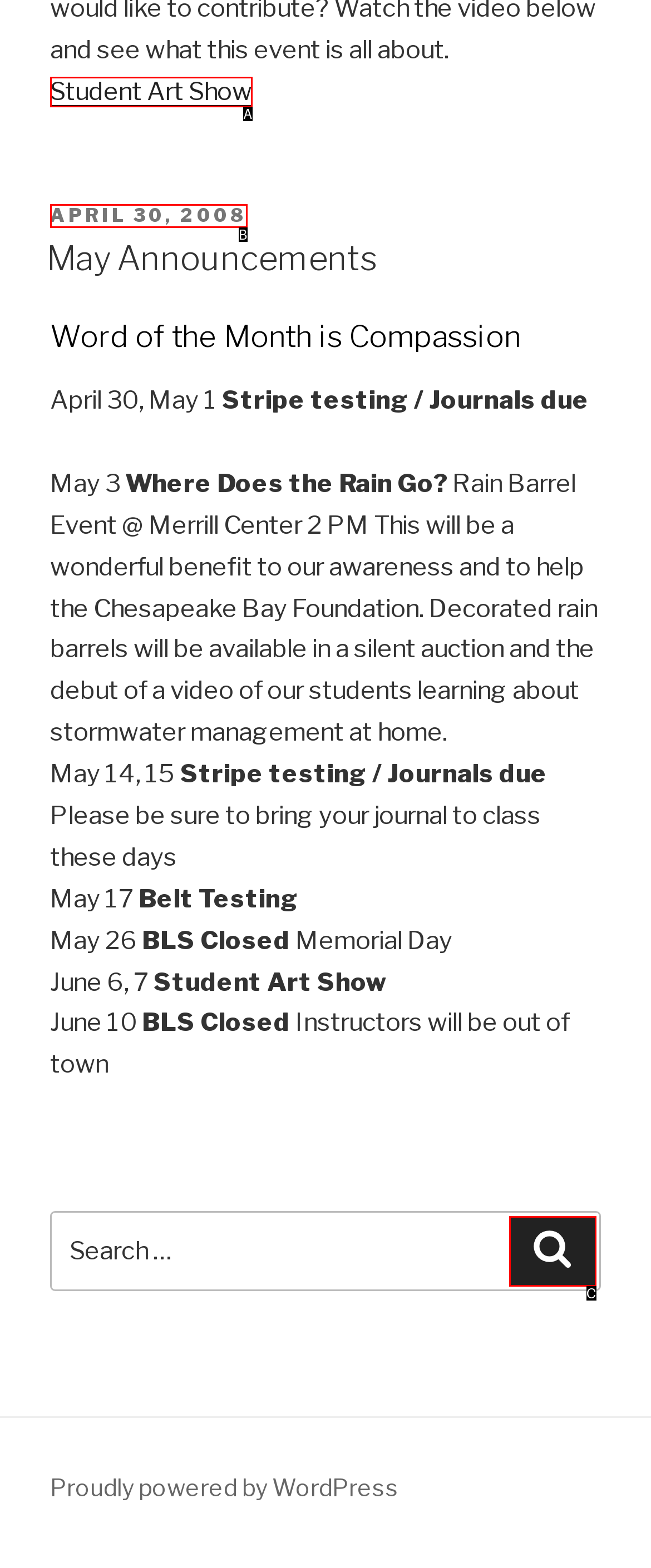Point out the HTML element that matches the following description: Search
Answer with the letter from the provided choices.

C